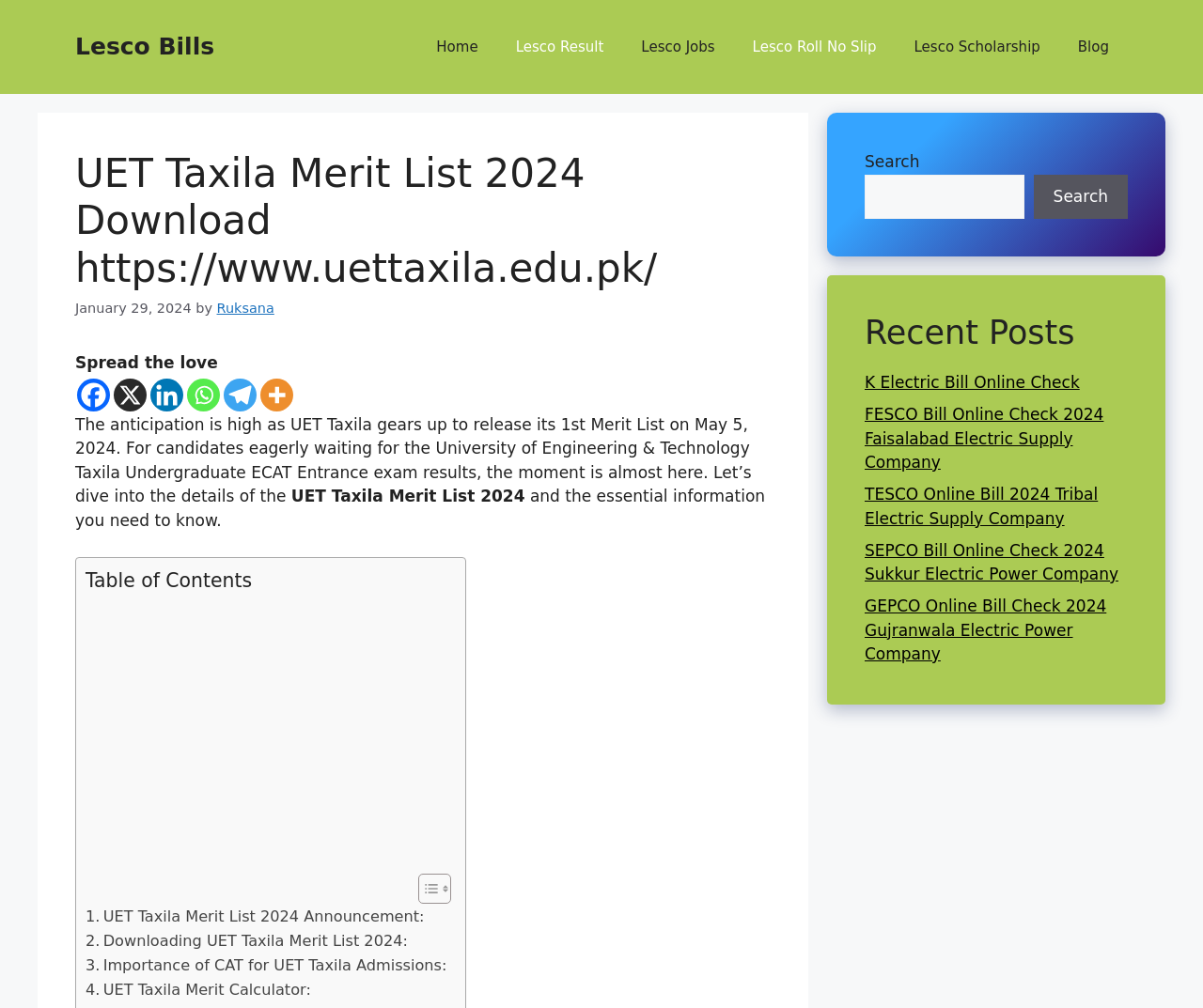Predict the bounding box coordinates for the UI element described as: "Ruksana". The coordinates should be four float numbers between 0 and 1, presented as [left, top, right, bottom].

[0.18, 0.299, 0.228, 0.314]